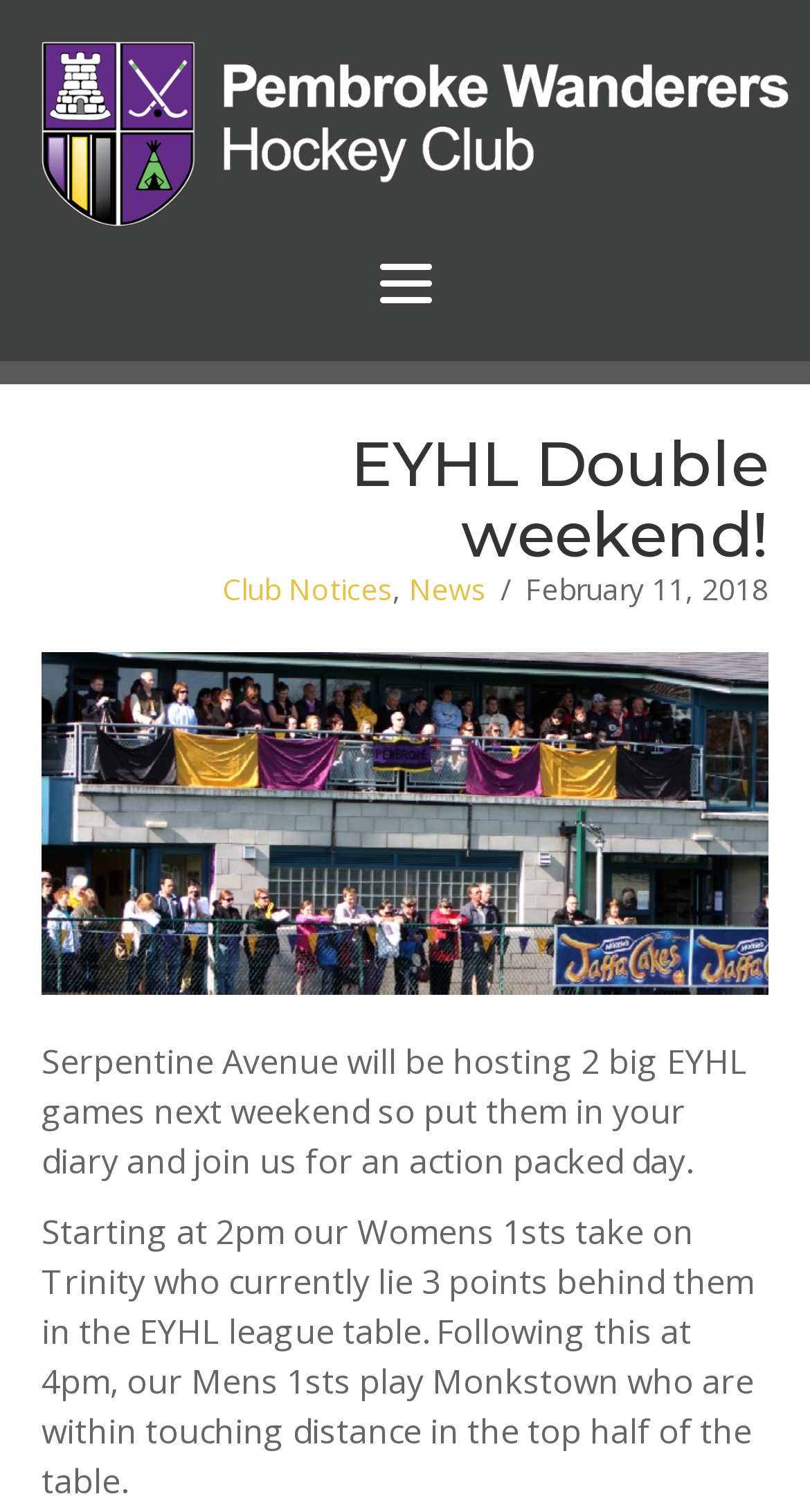Provide a brief response to the question below using one word or phrase:
Who do the Mens 1sts play after the Womens 1sts game?

Monkstown